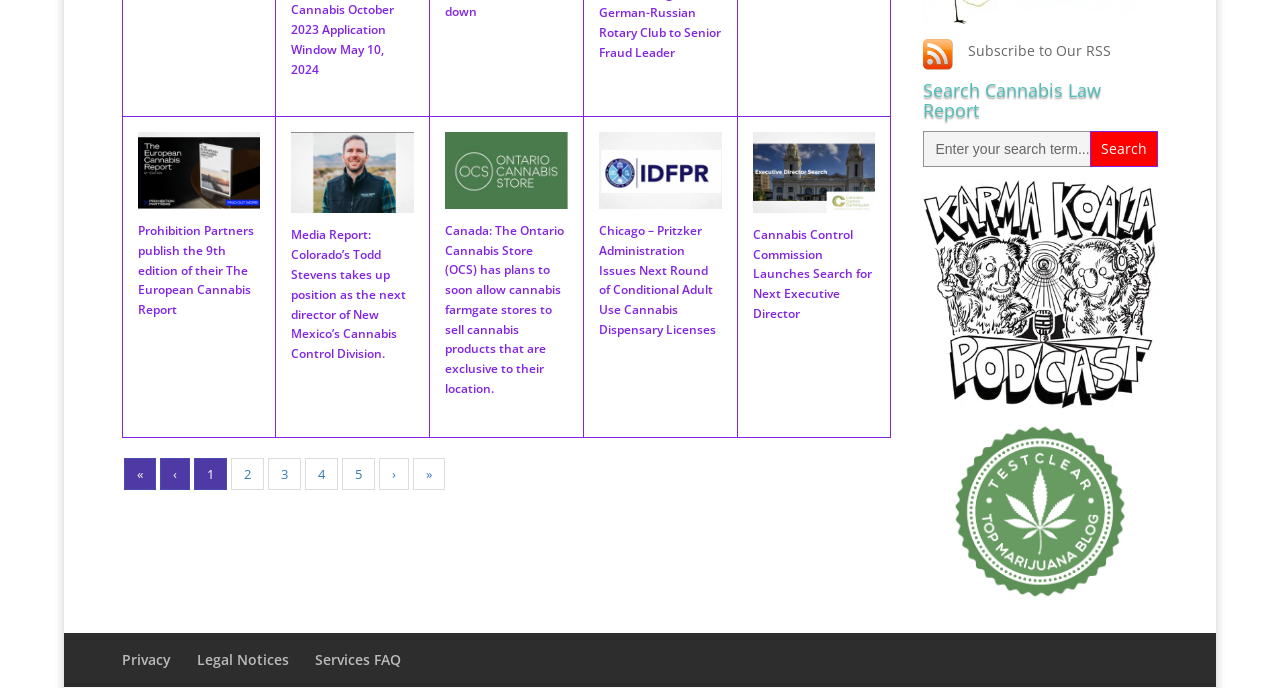What is the 'Karma Koala Podcast'?
Look at the image and answer the question with a single word or phrase.

A podcast